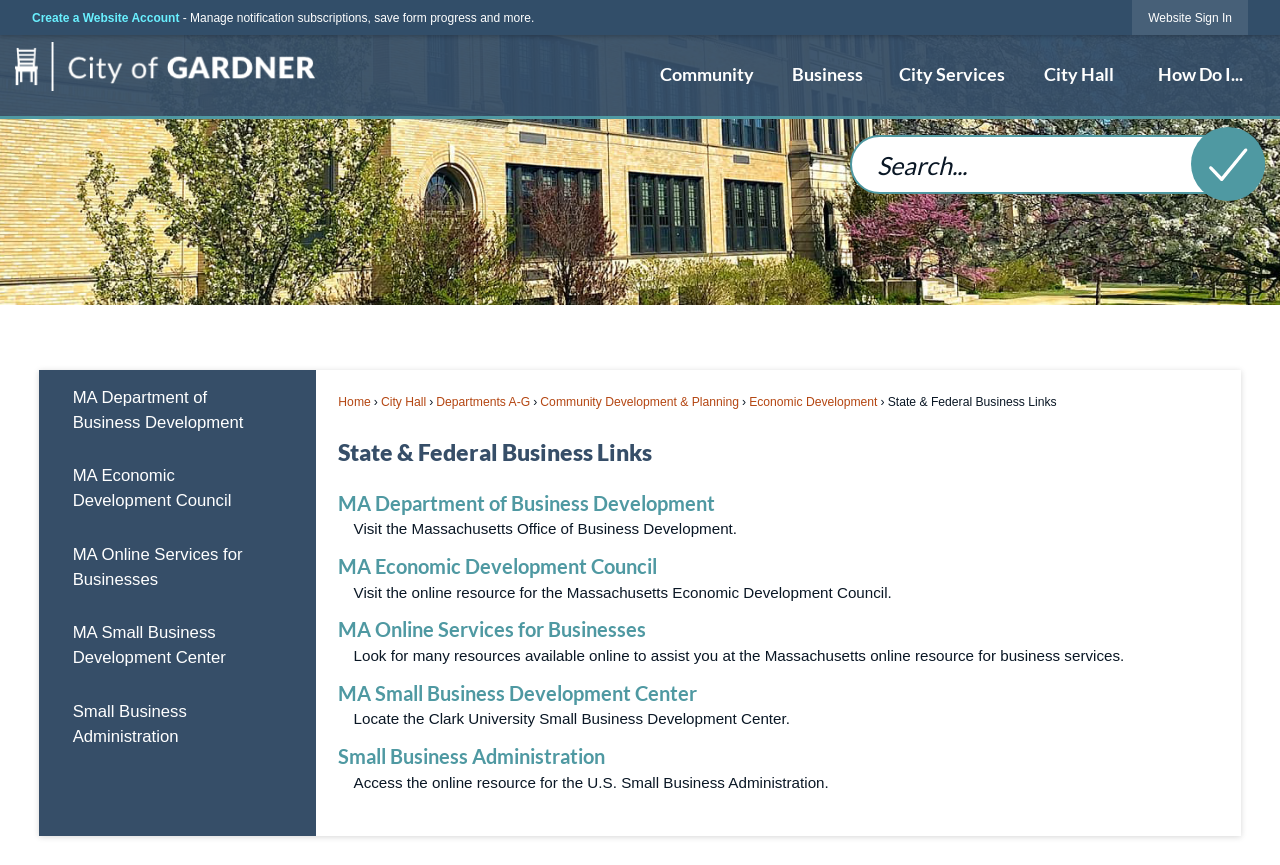What is the name of the city hall link?
Kindly give a detailed and elaborate answer to the question.

I found the link 'City Hall' under the main region of the webpage. It is one of the links in the list of links that includes 'Home', 'Departments A-G', etc.